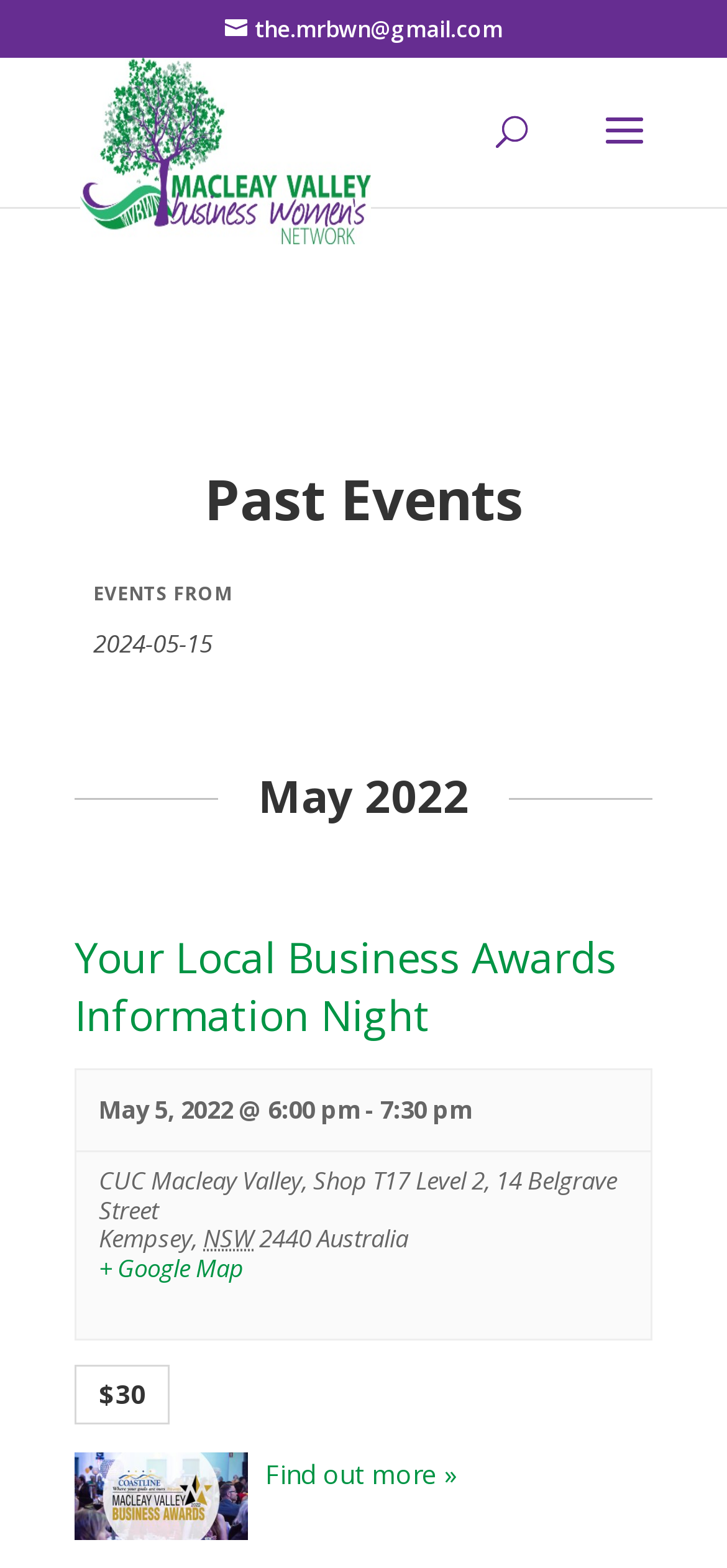What is the name of the business womens network?
Using the image as a reference, give a one-word or short phrase answer.

Macleay Valley Business Womens Network